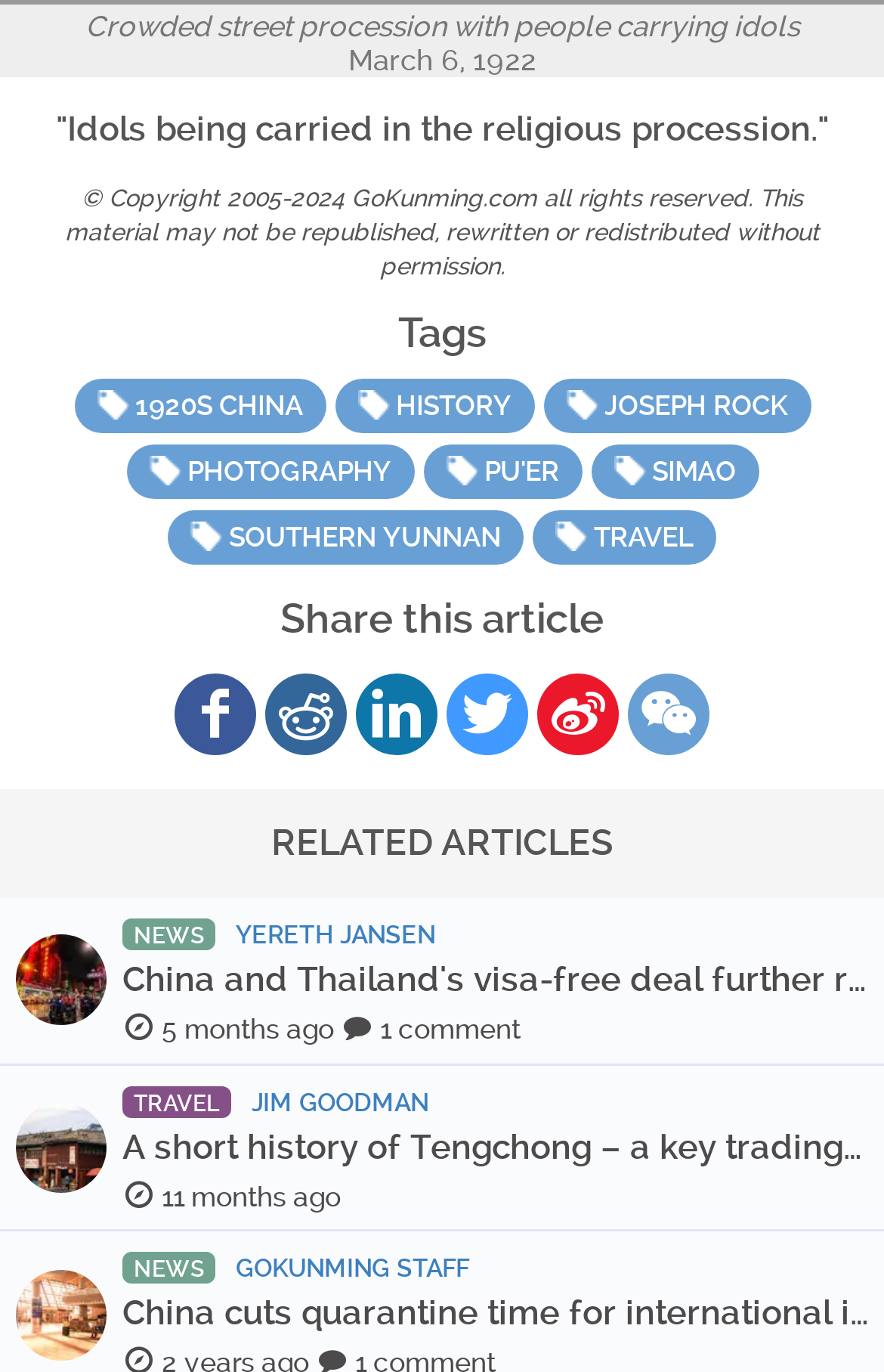Using the provided element description, identify the bounding box coordinates as (top-left x, top-left y, bottom-right x, bottom-right y). Ensure all values are between 0 and 1. Description: Simao

[0.668, 0.325, 0.858, 0.364]